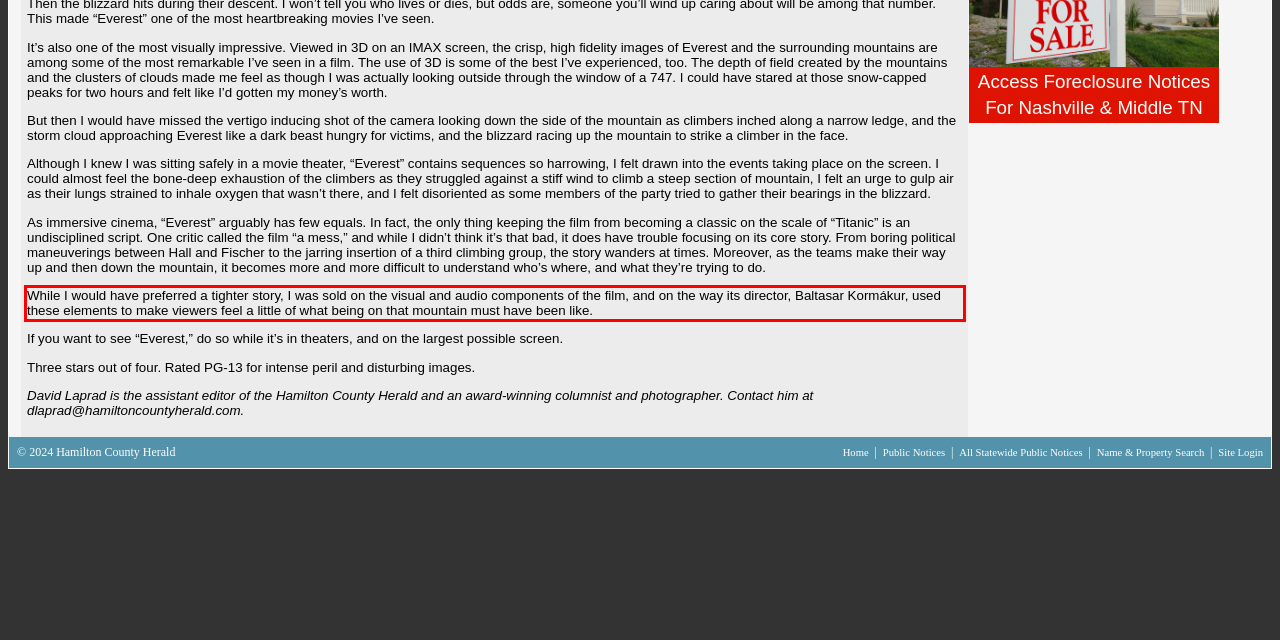Identify the red bounding box in the webpage screenshot and perform OCR to generate the text content enclosed.

While I would have preferred a tighter story, I was sold on the visual and audio components of the film, and on the way its director, Baltasar Kormákur, used these elements to make viewers feel a little of what being on that mountain must have been like.